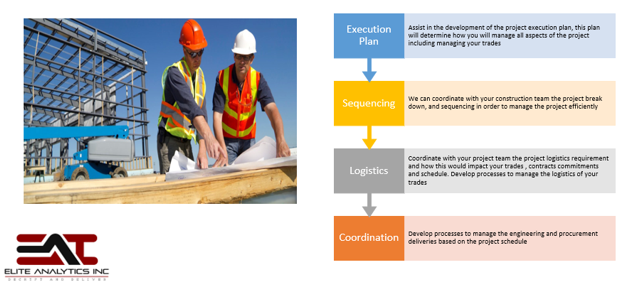Interpret the image and provide an in-depth description.

The image showcases a team of construction professionals engaged in an active project. They are dressed in safety gear, including hard hats and high-visibility vests, symbolizing the importance of safety on construction sites. On the left, the men are seen collaborating over a piece of construction material, possibly planning or executing the tasks ahead. 

To the right, a structured diagram highlights the key components of effective construction management offered by Elite Analytics. The diagram includes four essential phases: 

1. **Execution Plan** - Focuses on the comprehensive development of a project execution strategy, ensuring all aspects of the project including trade management are covered.
2. **Sequencing** - Stresses the importance of breaking down the project into manageable sequences for efficient management.
3. **Logistics** - Emphasizes coordination with project teams regarding logistics requirements and their influence on trades, contracts, and schedules.
4. **Coordination** - Discusses the need for developing processes to manage engineering and procurement deliverables tailored to the project schedule.

This image effectively communicates Elite Analytics' commitment to delivering top-notch consulting services in construction management, showcasing their expertise through visual elements and clear messaging.